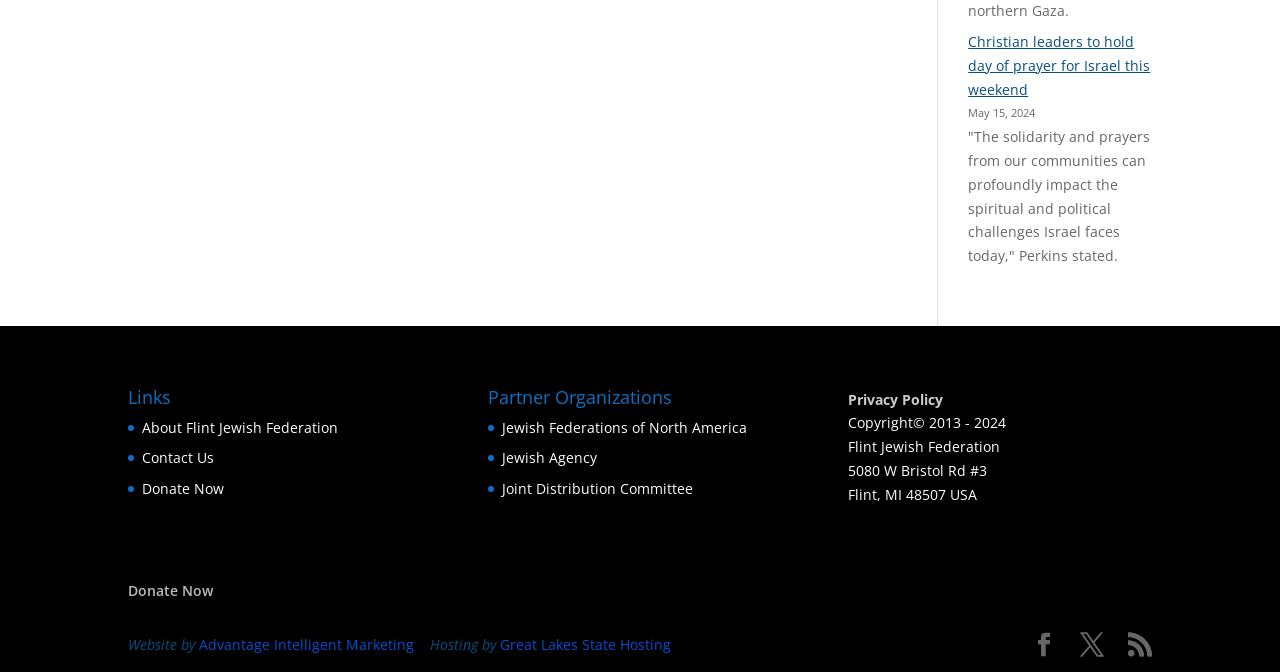Identify the bounding box coordinates for the region to click in order to carry out this instruction: "Visit the About Flint Jewish Federation page". Provide the coordinates using four float numbers between 0 and 1, formatted as [left, top, right, bottom].

[0.111, 0.621, 0.264, 0.65]